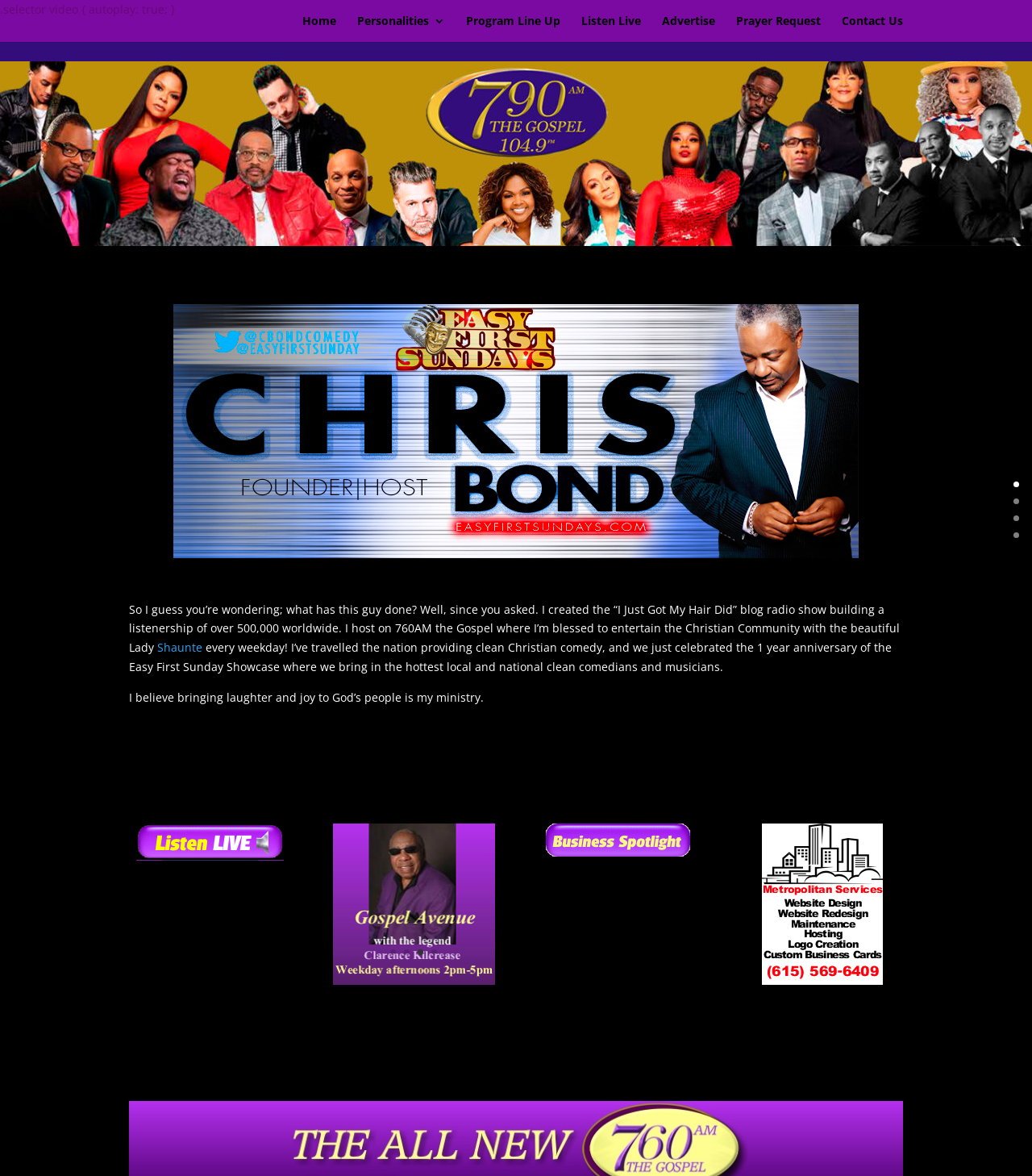How many images are there on the webpage?
Using the information from the image, answer the question thoroughly.

I counted the images on the webpage, which are the logo image, the image of Chris Bond, the 'listen_live' image, the 'bro_clarance_kilecrease' image, the 'businessspotlite' image, the '1_MS_13' image, and another image with no description.